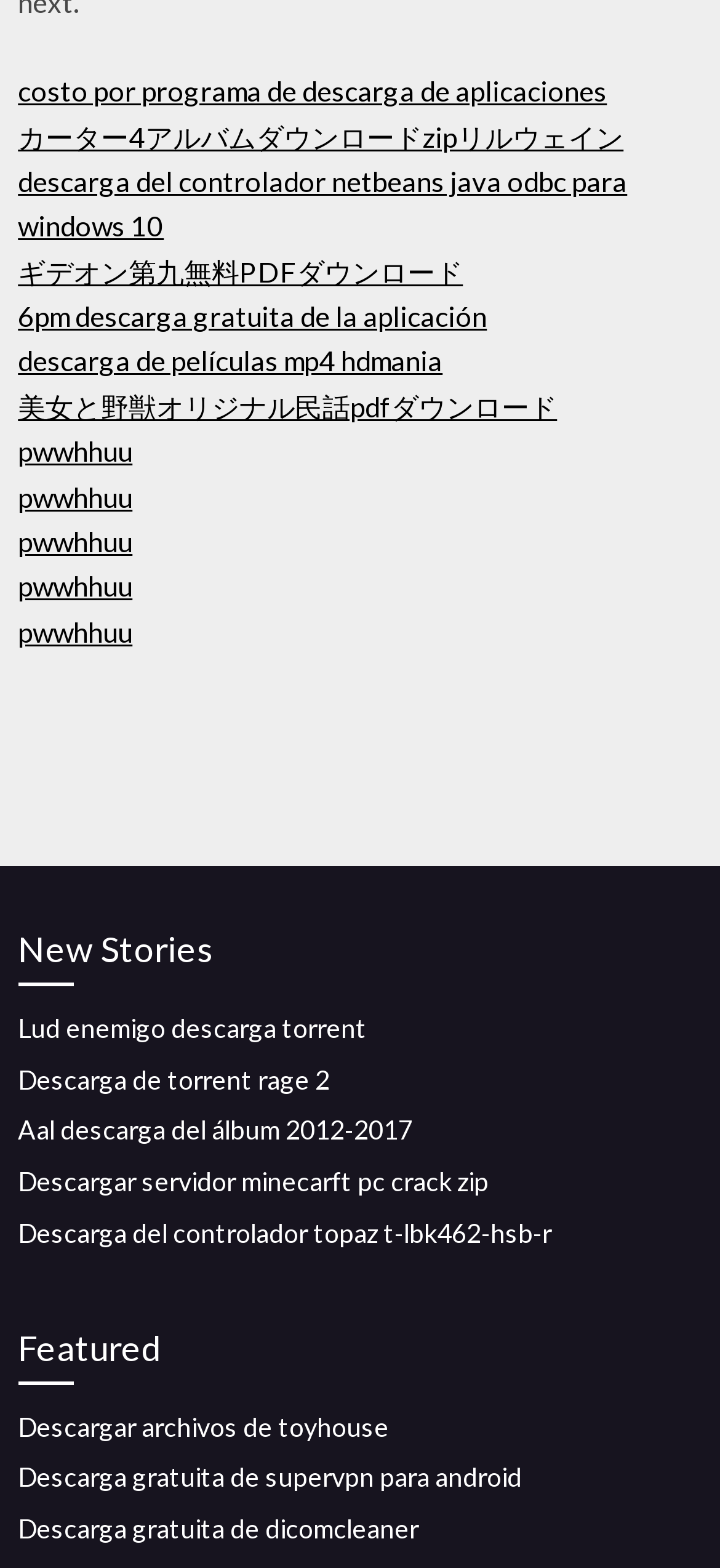How many links are there under the 'New Stories' heading?
Answer the question with a single word or phrase derived from the image.

5